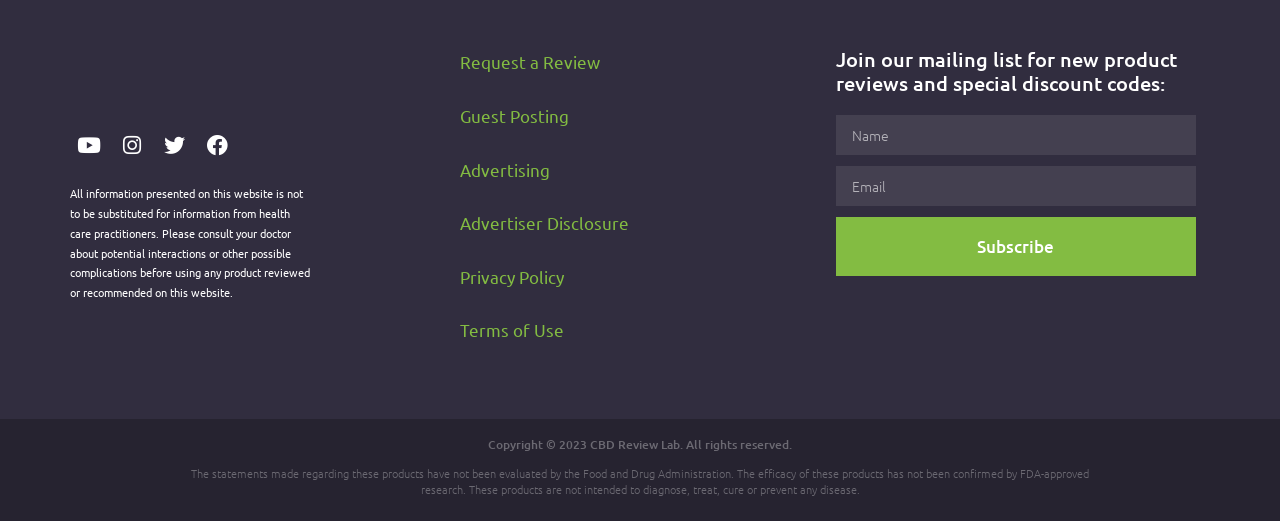Please identify the bounding box coordinates of the clickable area that will allow you to execute the instruction: "Subscribe to the mailing list".

[0.653, 0.417, 0.934, 0.53]